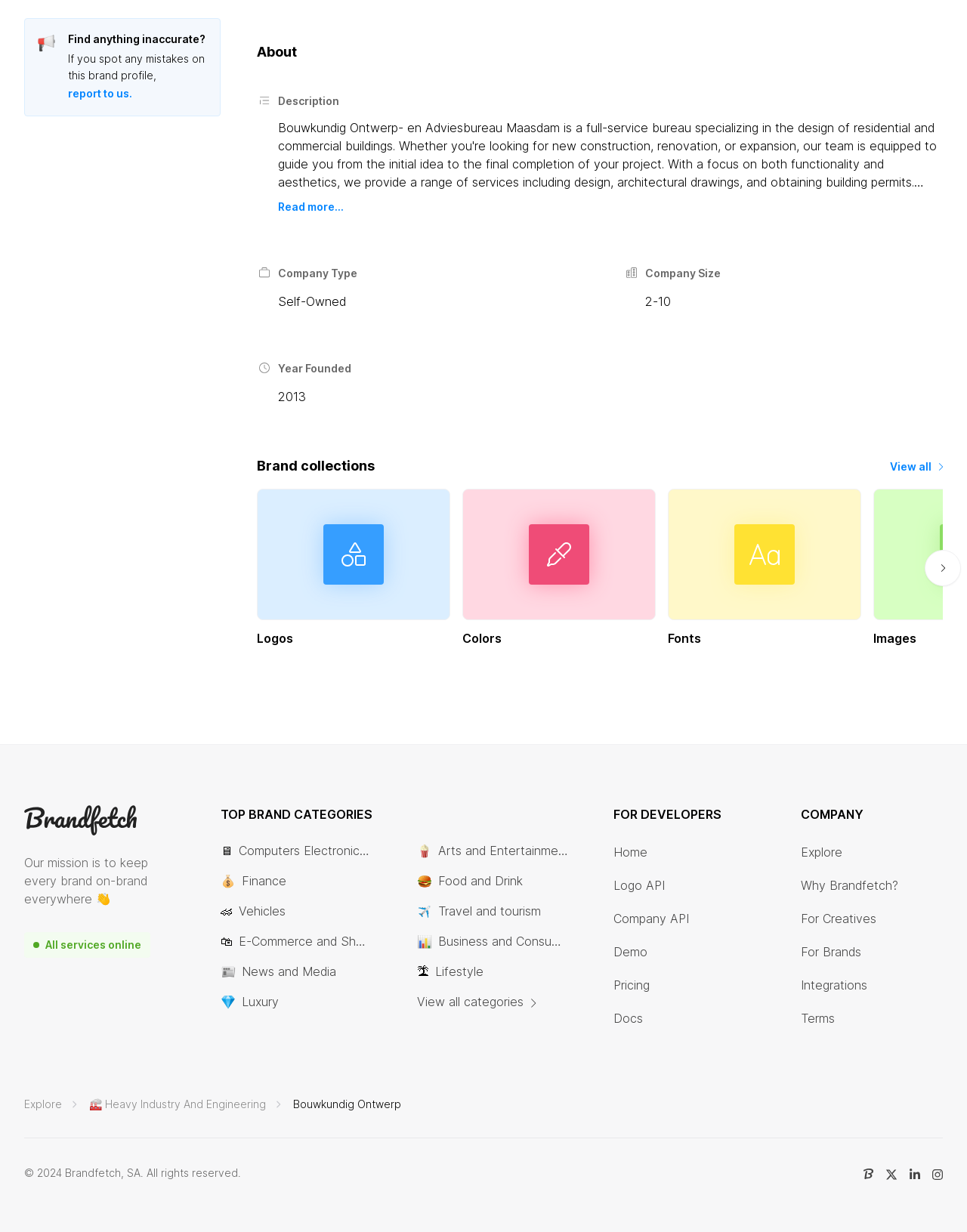Please specify the bounding box coordinates in the format (top-left x, top-left y, bottom-right x, bottom-right y), with values ranging from 0 to 1. Identify the bounding box for the UI component described as follows: For Creatives

[0.828, 0.737, 0.906, 0.754]